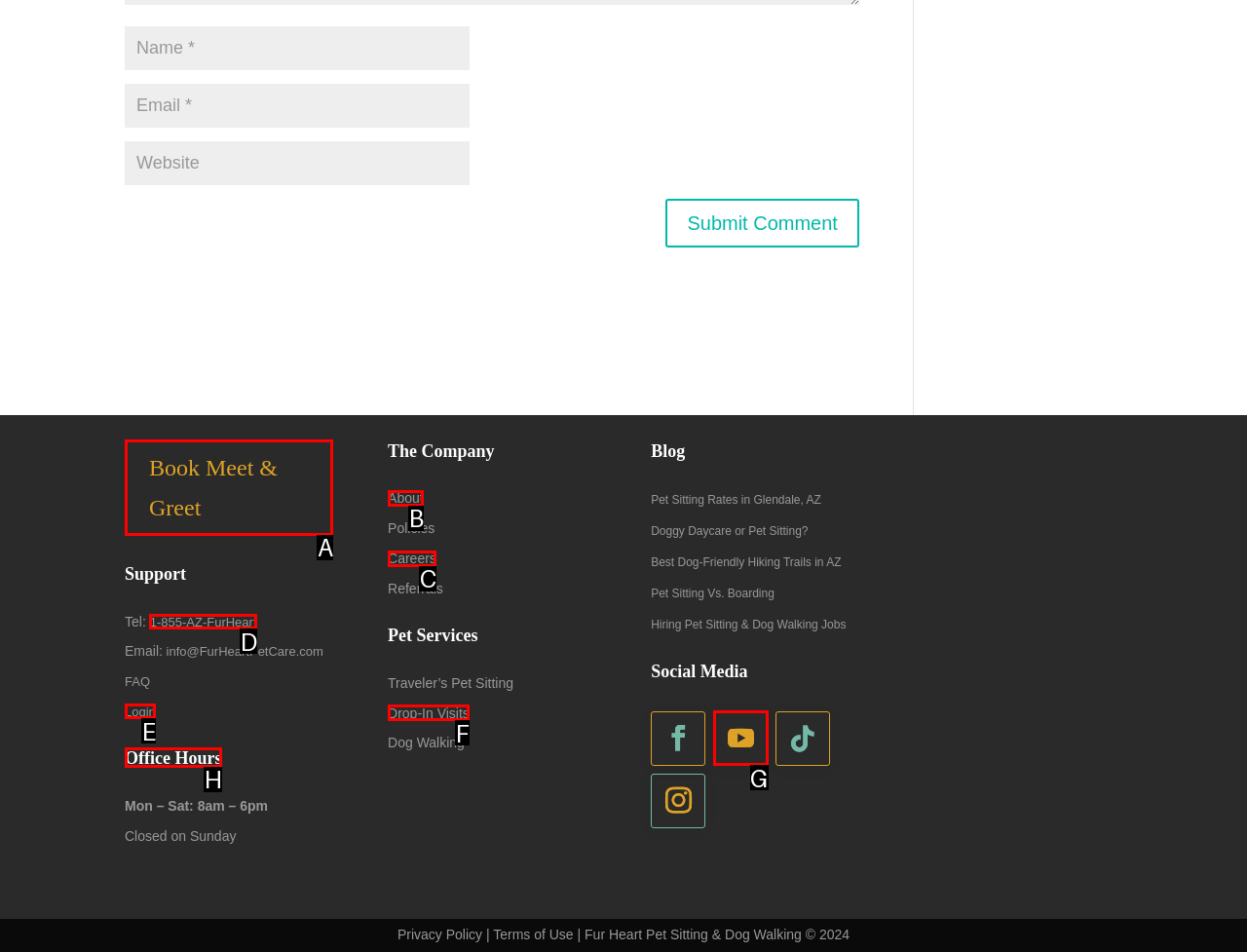Choose the HTML element you need to click to achieve the following task: Check the office hours
Respond with the letter of the selected option from the given choices directly.

H